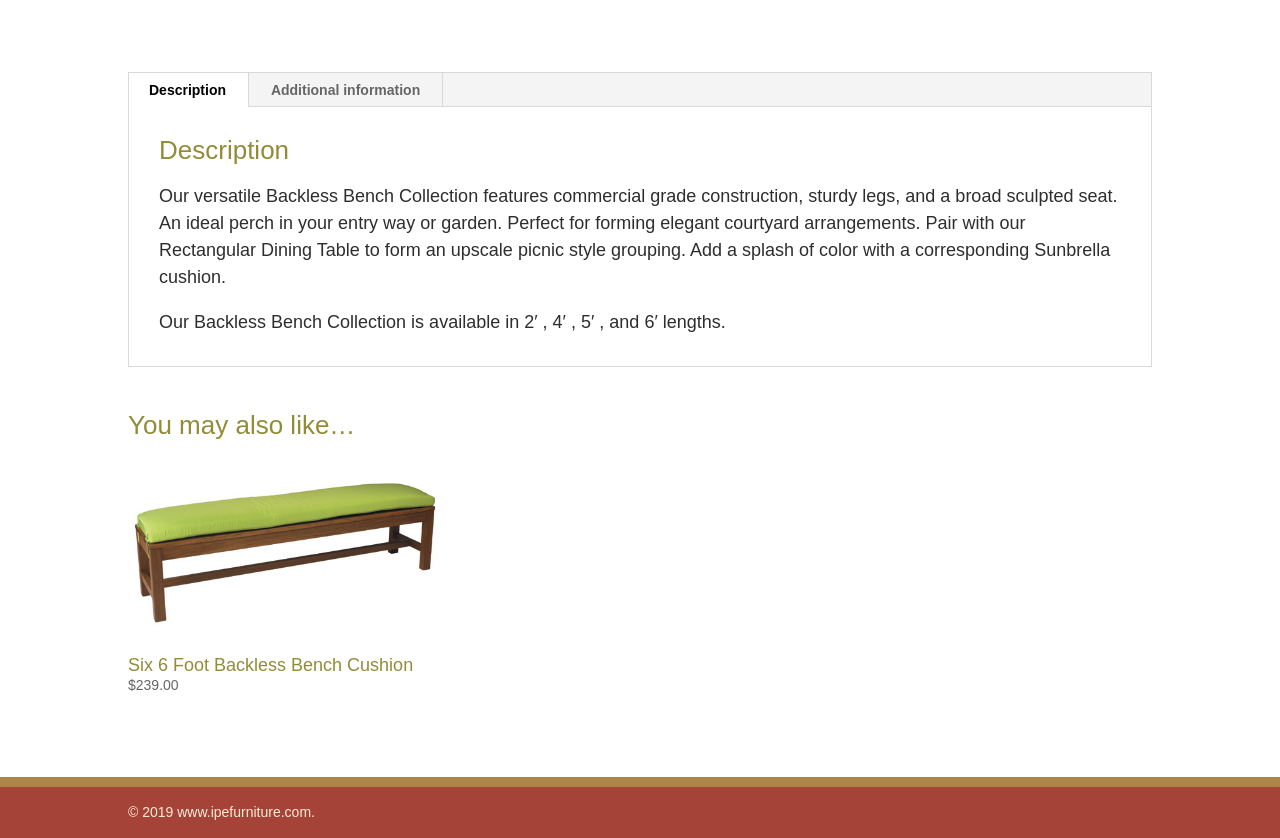Bounding box coordinates are specified in the format (top-left x, top-left y, bottom-right x, bottom-right y). All values are floating point numbers bounded between 0 and 1. Please provide the bounding box coordinate of the region this sentence describes: Fun Wisconsin Fact

None